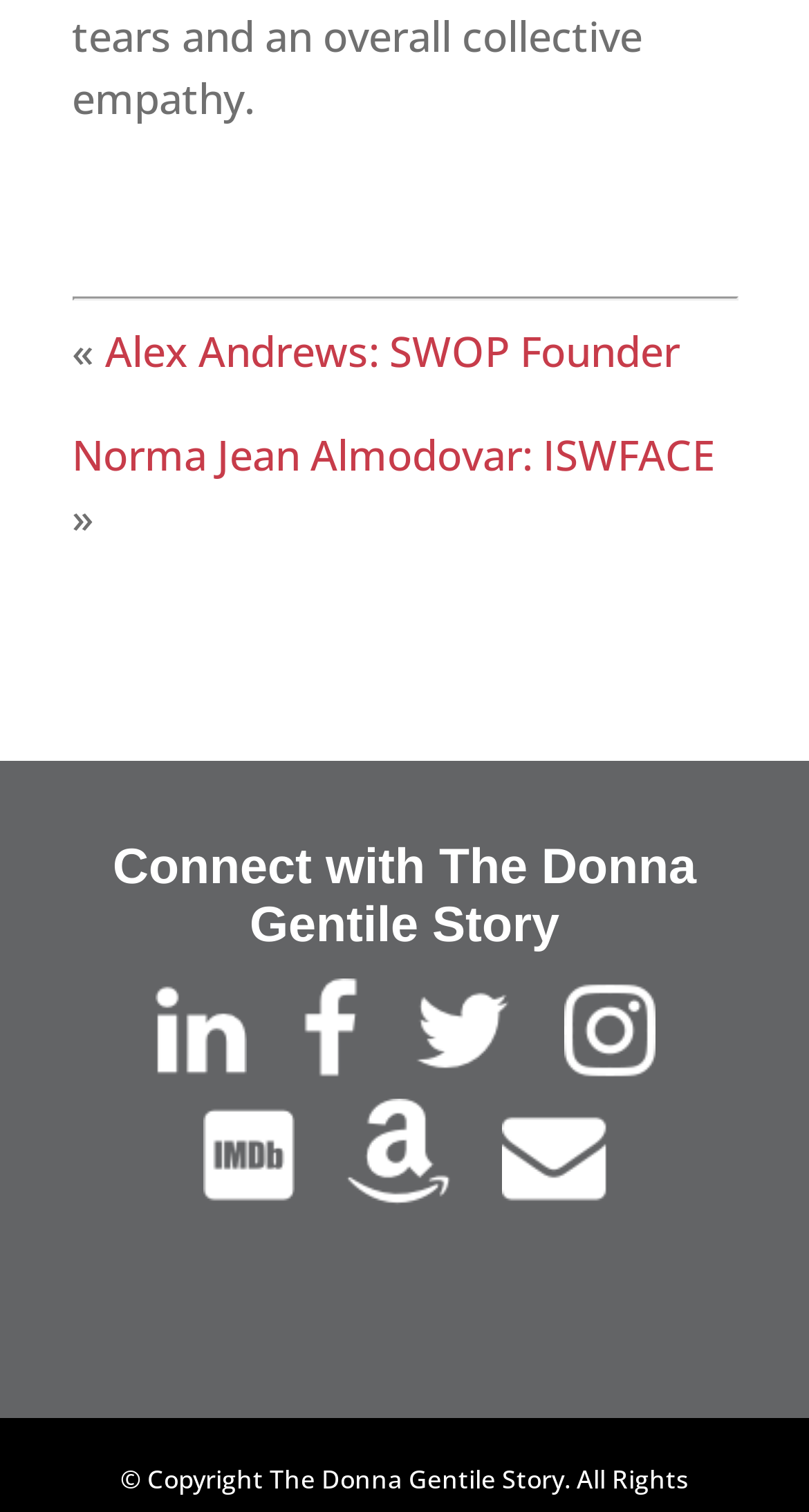How many image icons are there for social media links?
Using the image as a reference, answer with just one word or a short phrase.

5